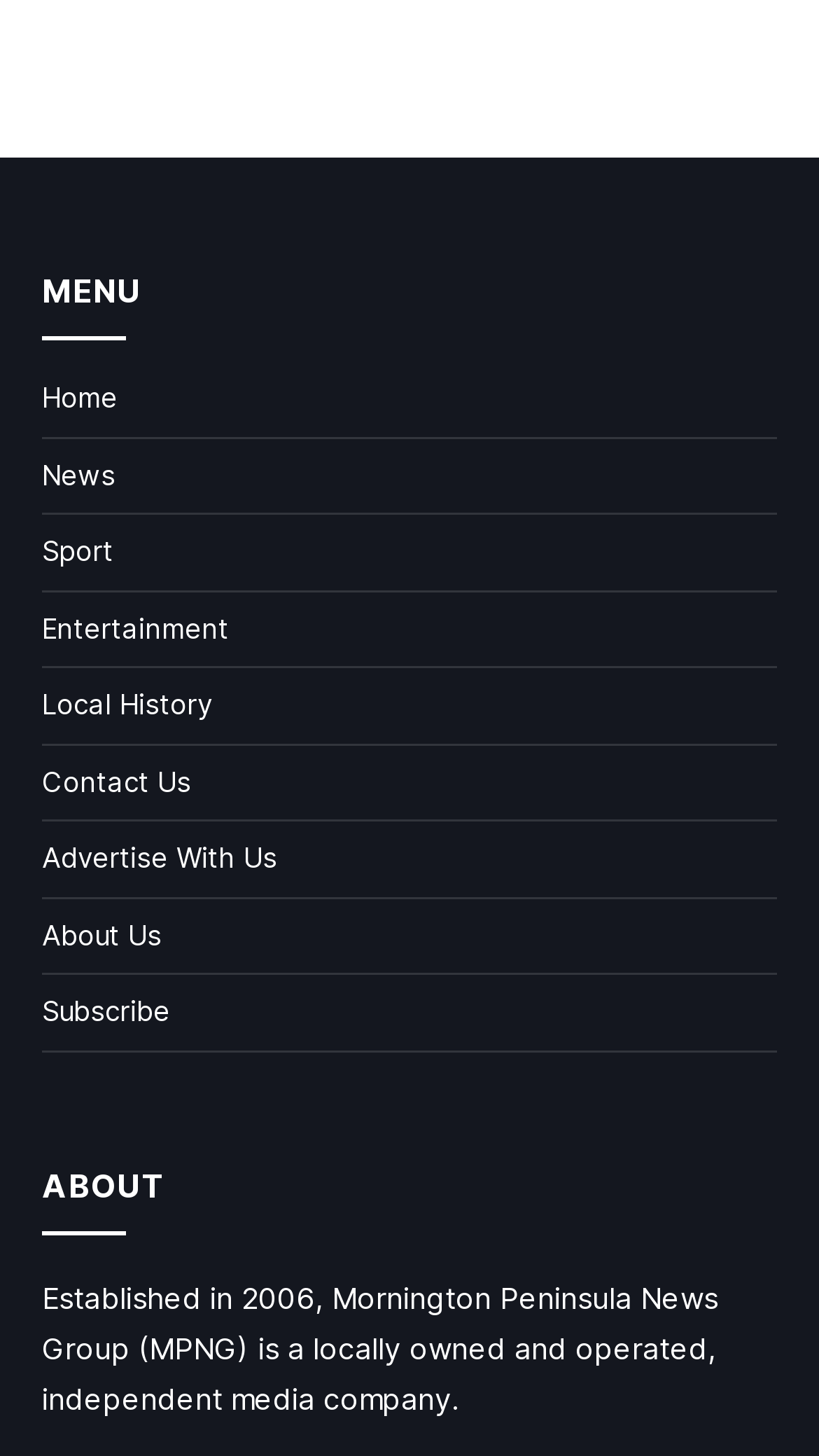How many links are in the menu?
Using the image as a reference, give an elaborate response to the question.

I counted the number of link elements under the 'MENU' heading, which are 'Home', 'News', 'Sport', 'Entertainment', 'Local History', 'Contact Us', 'Advertise With Us', 'About Us', and 'Subscribe'.